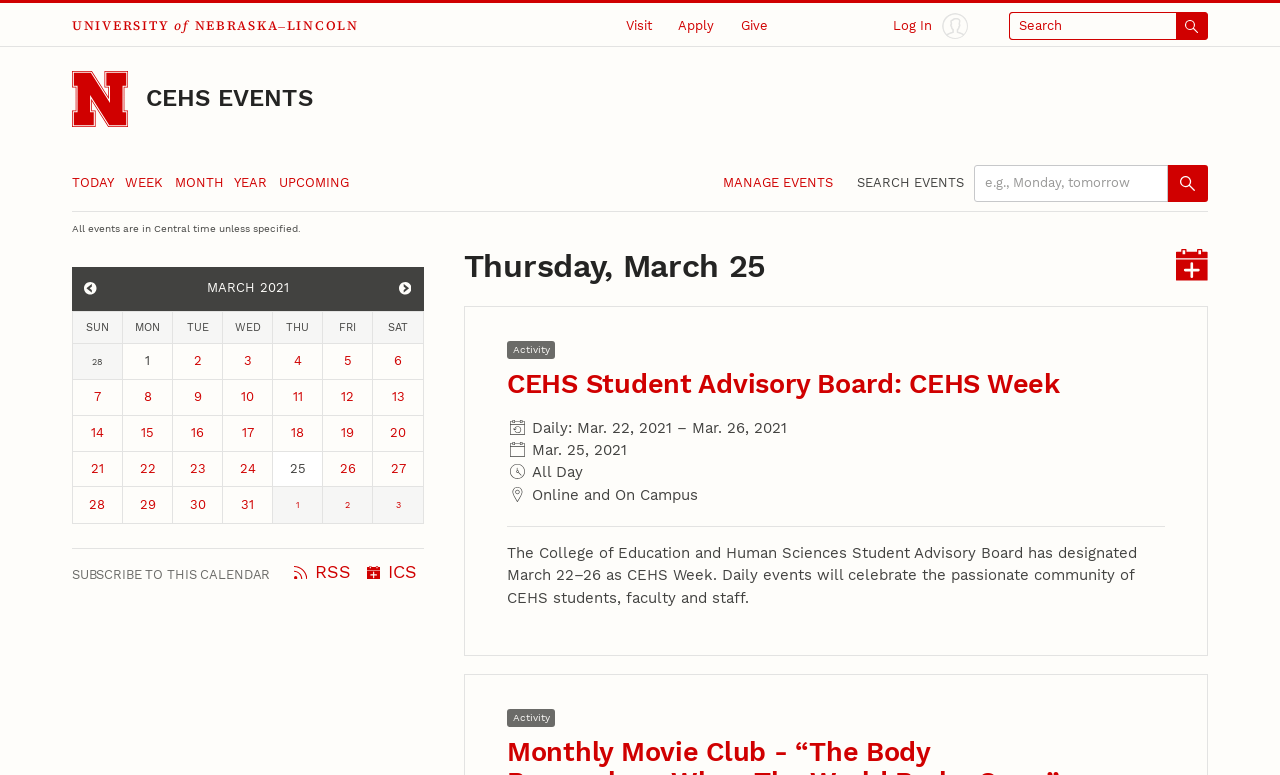Pinpoint the bounding box coordinates of the clickable area necessary to execute the following instruction: "Search for events". The coordinates should be given as four float numbers between 0 and 1, namely [left, top, right, bottom].

[0.669, 0.212, 0.944, 0.273]